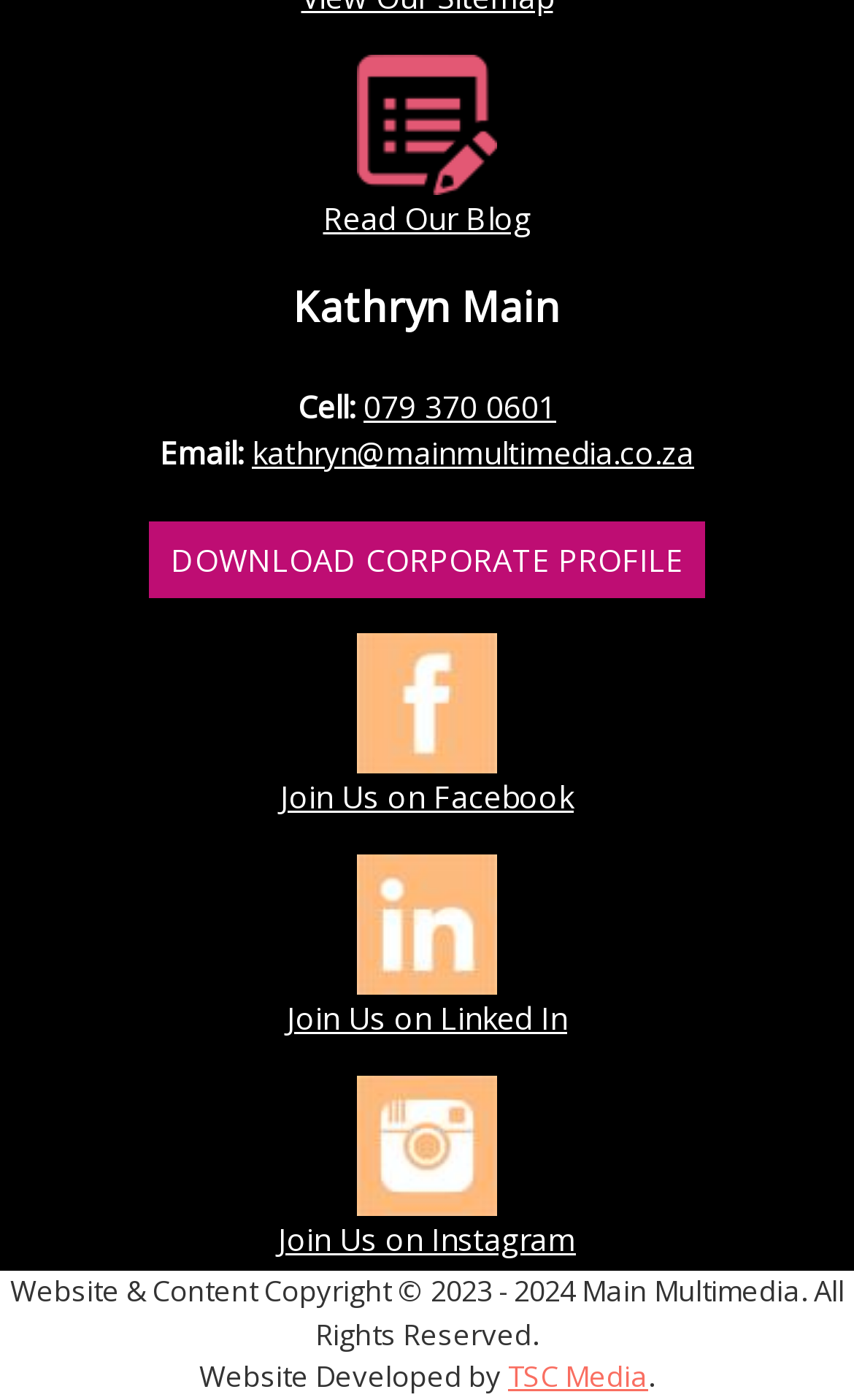Please determine the bounding box coordinates of the clickable area required to carry out the following instruction: "Send an email to Kathryn". The coordinates must be four float numbers between 0 and 1, represented as [left, top, right, bottom].

[0.295, 0.309, 0.813, 0.339]